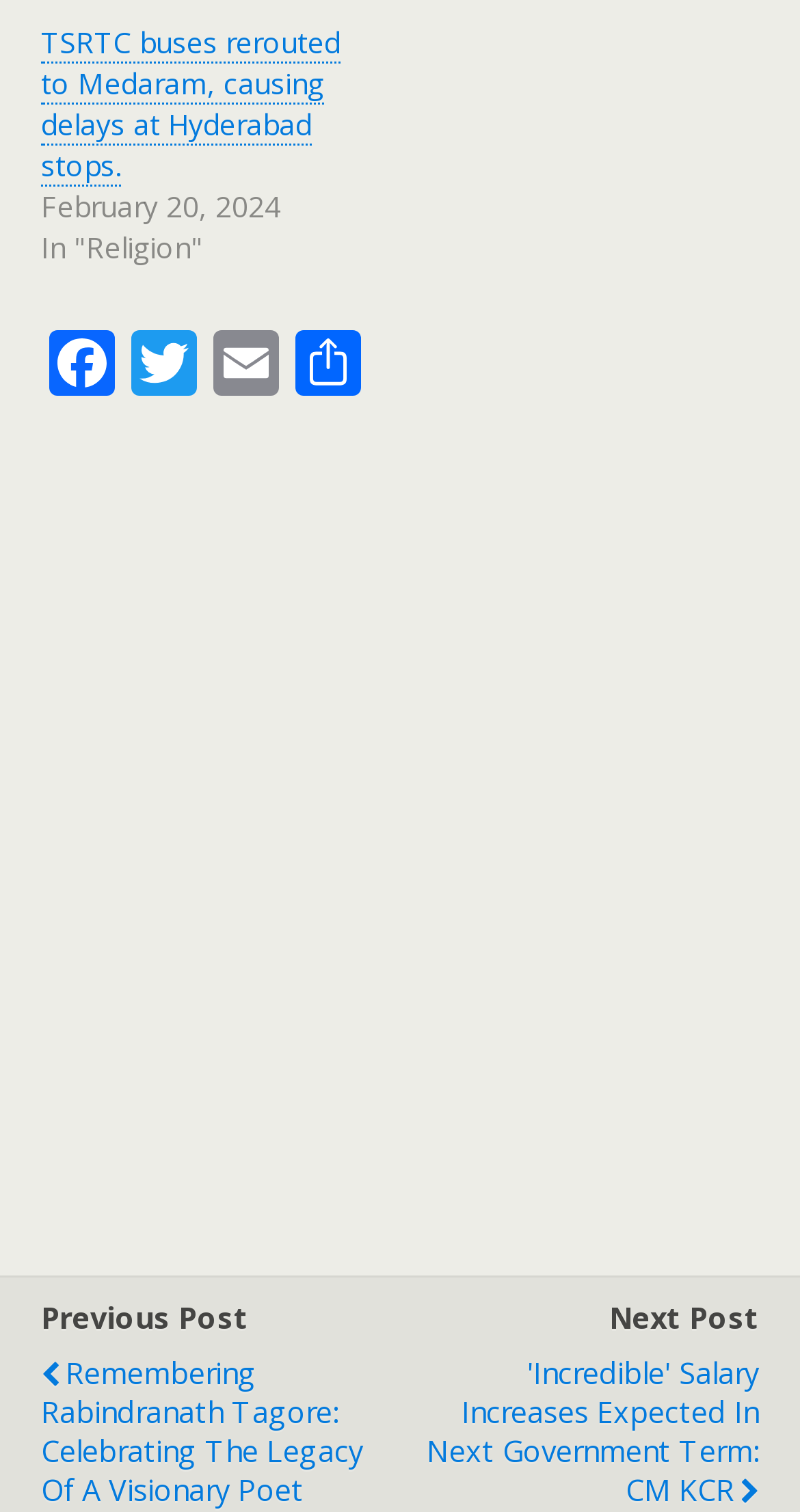What is the purpose of the link 'TSRTC buses rerouted to Medaram, causing delays at Hyderabad stops.'?
Answer the question with as much detail as you can, using the image as a reference.

I inferred that the link 'TSRTC buses rerouted to Medaram, causing delays at Hyderabad stops.' is a news article title and clicking on it would allow the user to read the full article.